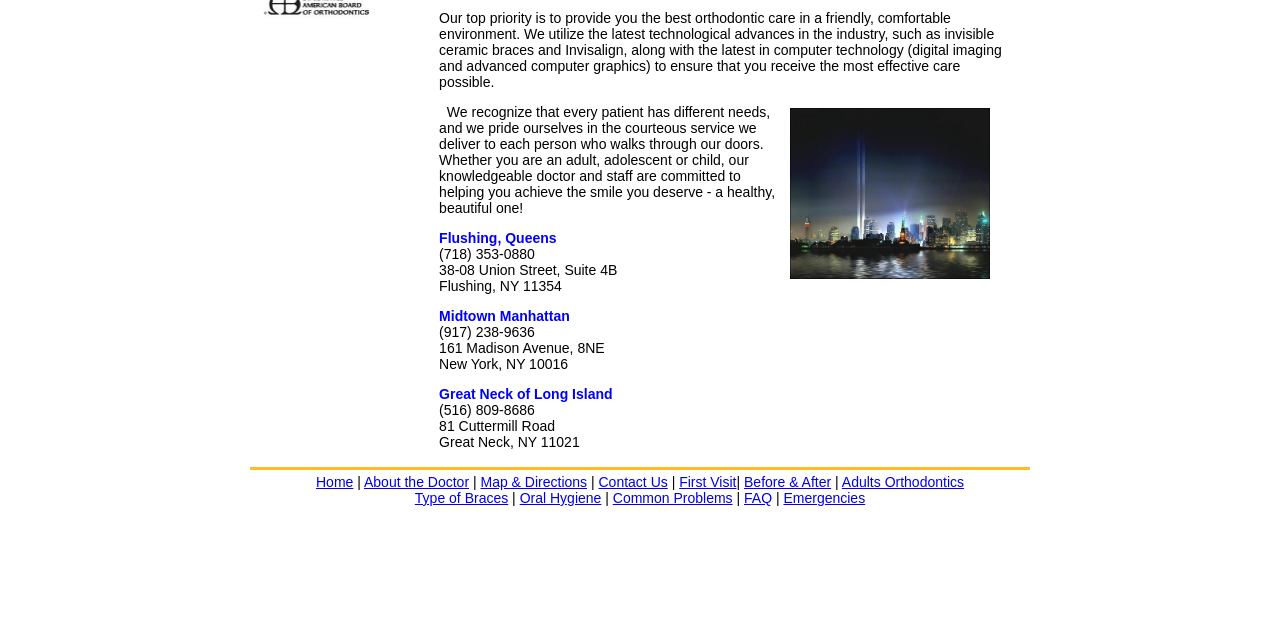Please specify the bounding box coordinates in the format (top-left x, top-left y, bottom-right x, bottom-right y), with values ranging from 0 to 1. Identify the bounding box for the UI component described as follows: Oral Hygiene

[0.406, 0.766, 0.47, 0.791]